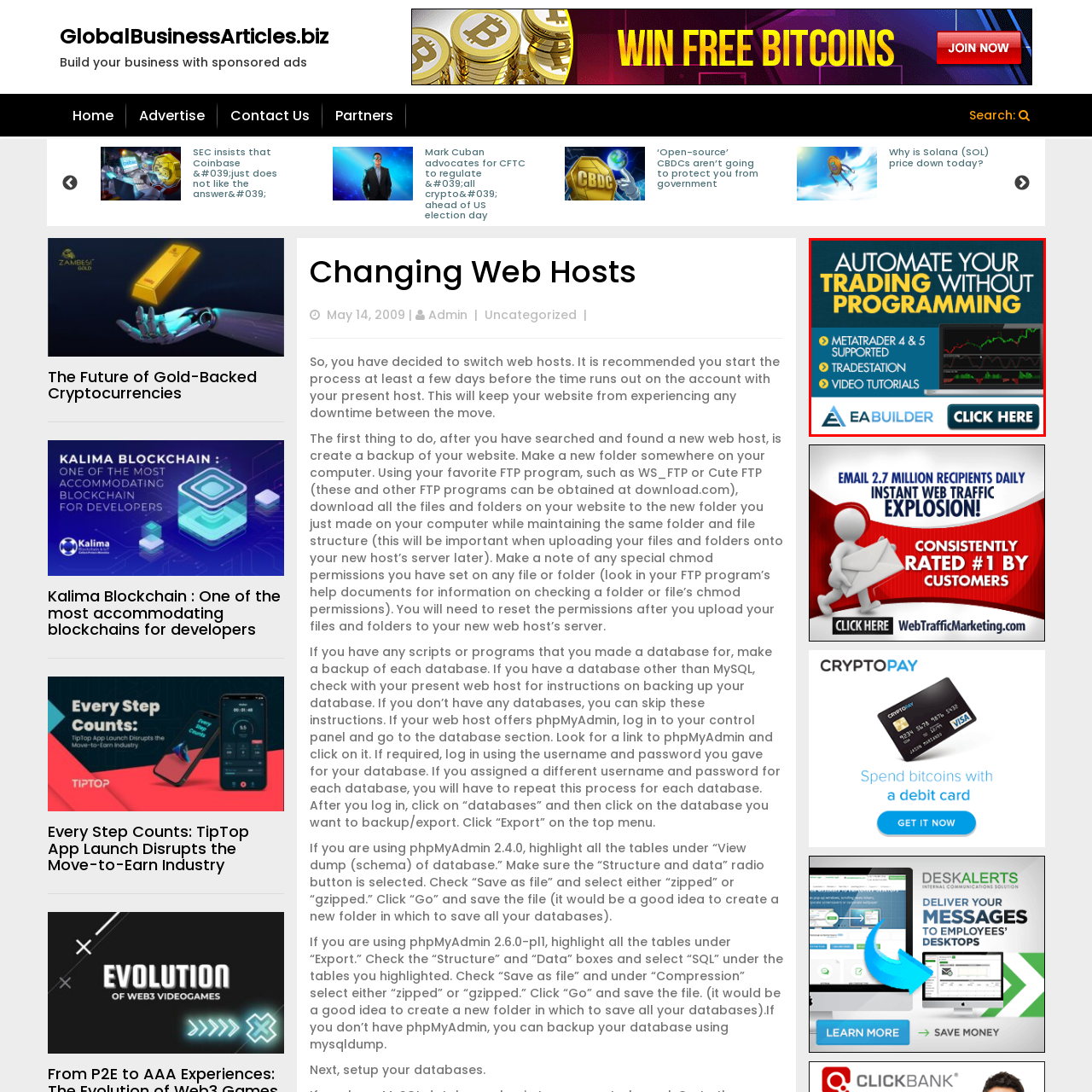Please examine the image within the red bounding box and provide an answer to the following question using a single word or phrase:
What trading platforms are supported by EA Builder?

MetaTrader 4 and 5, TradeStation